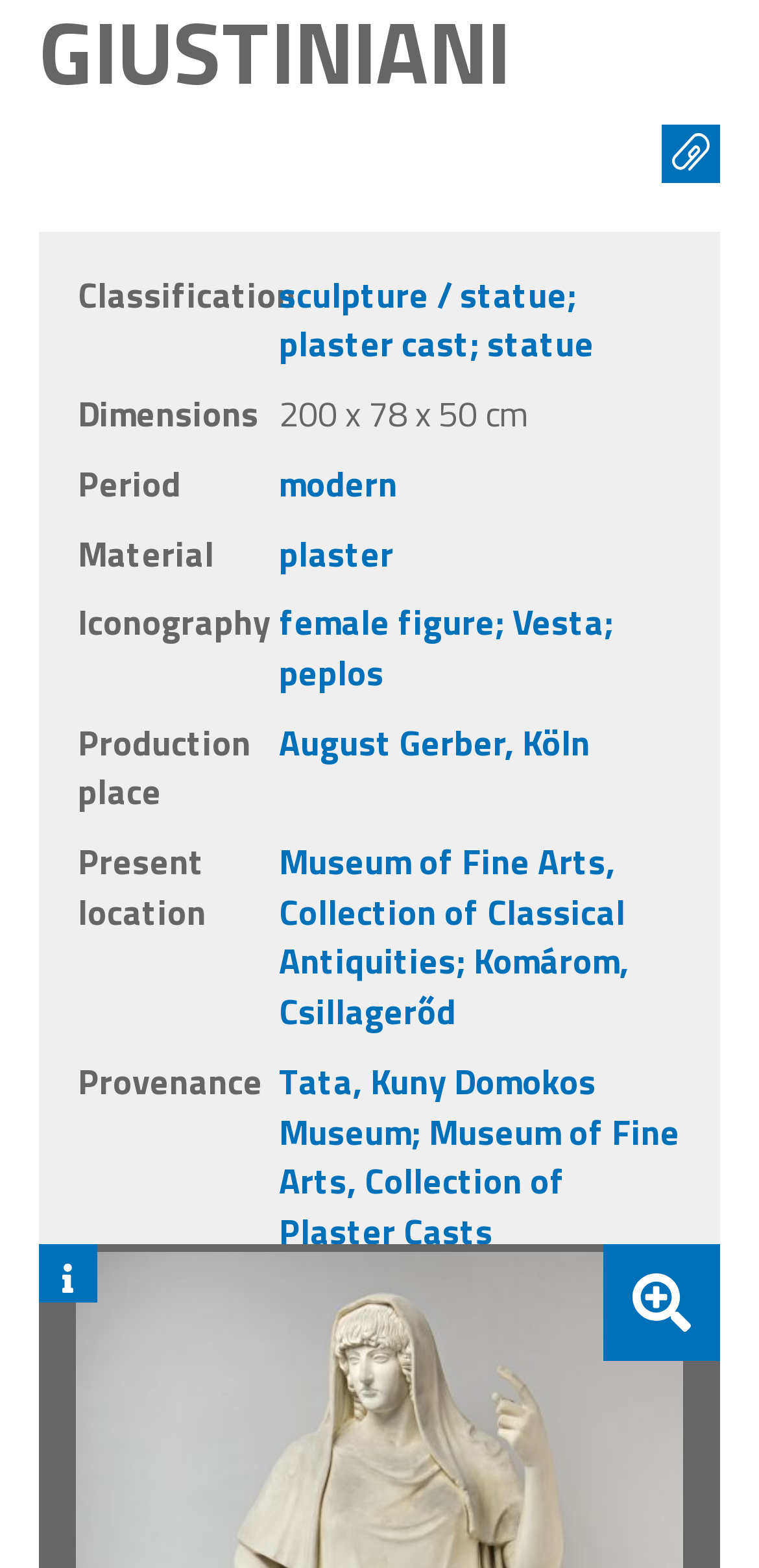From the element description: "; peplos", extract the bounding box coordinates of the UI element. The coordinates should be expressed as four float numbers between 0 and 1, in the order [left, top, right, bottom].

[0.368, 0.38, 0.809, 0.446]